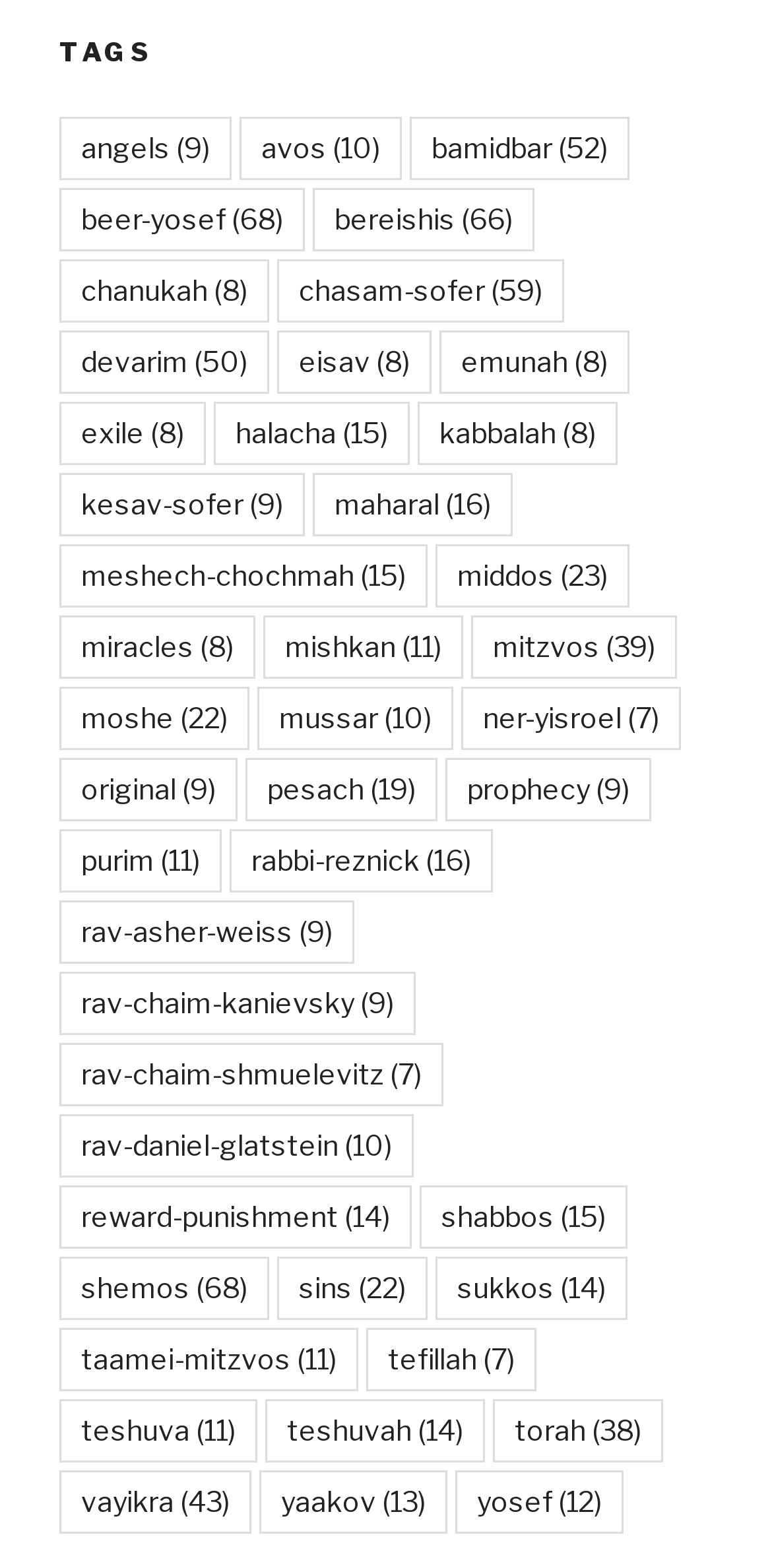Could you highlight the region that needs to be clicked to execute the instruction: "Click on the 'miracles' link"?

[0.077, 0.392, 0.331, 0.432]